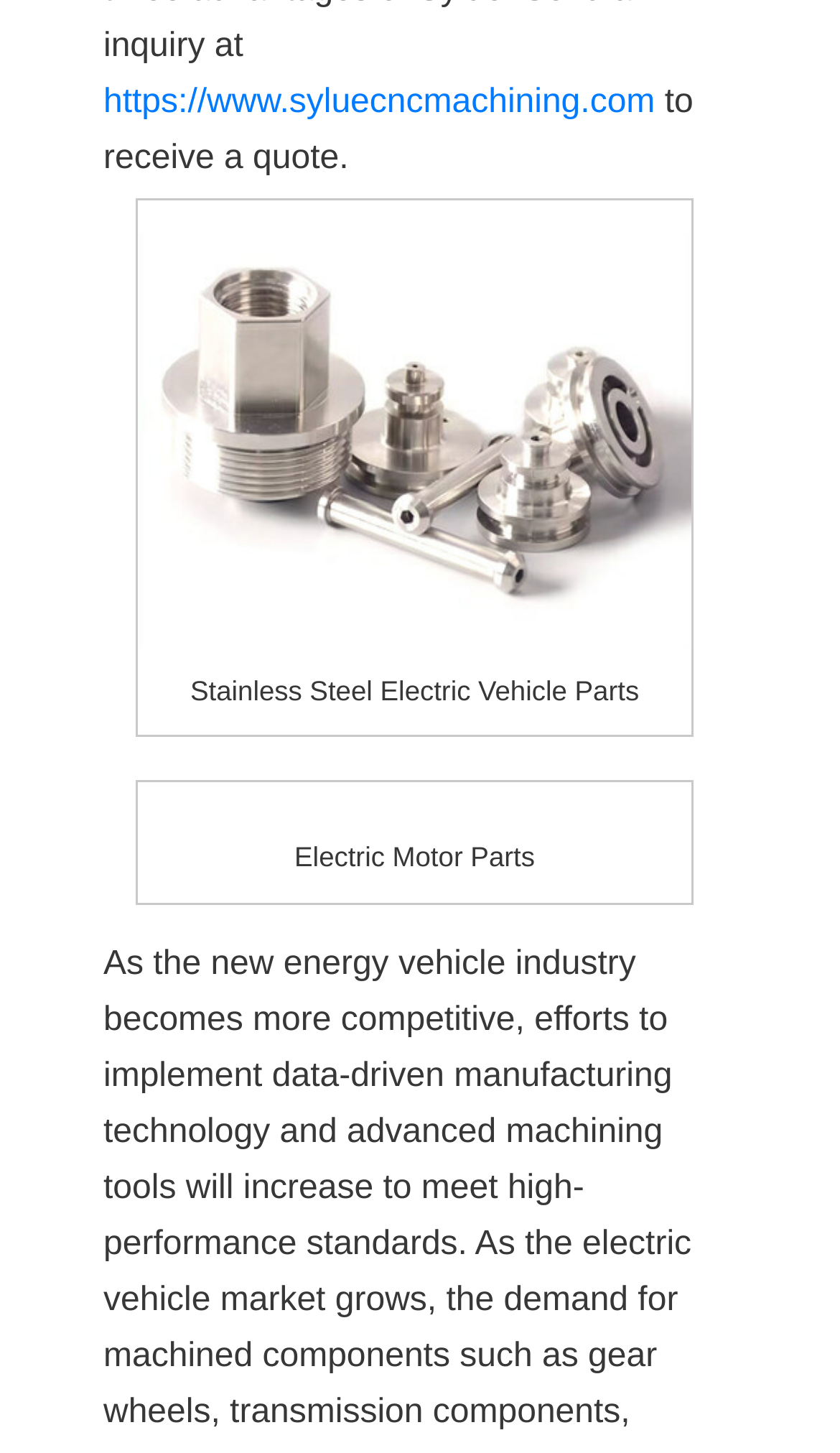Answer the question in one word or a short phrase:
What is the purpose of the website?

Get a quote